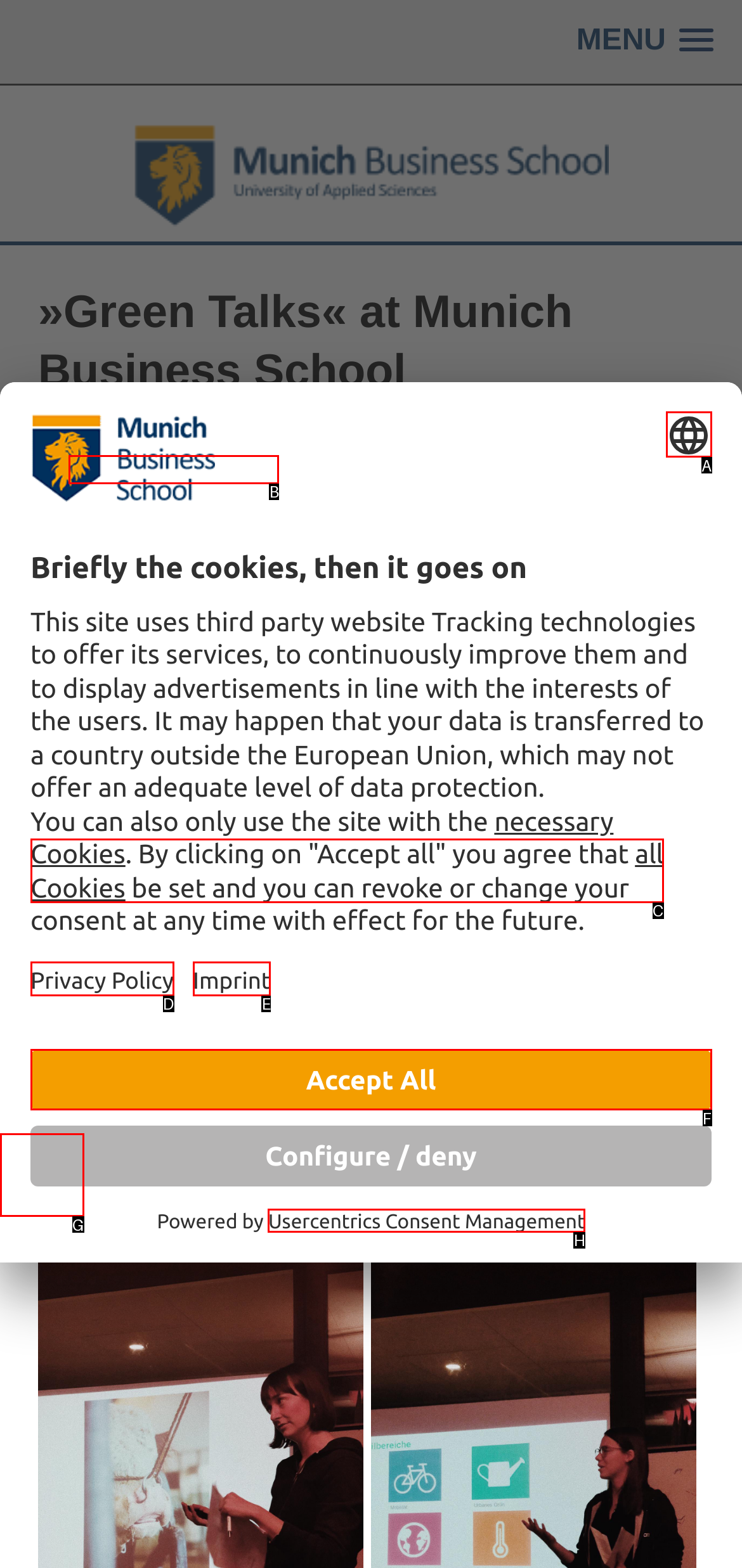Determine which HTML element to click to execute the following task: Open the privacy settings Answer with the letter of the selected option.

G